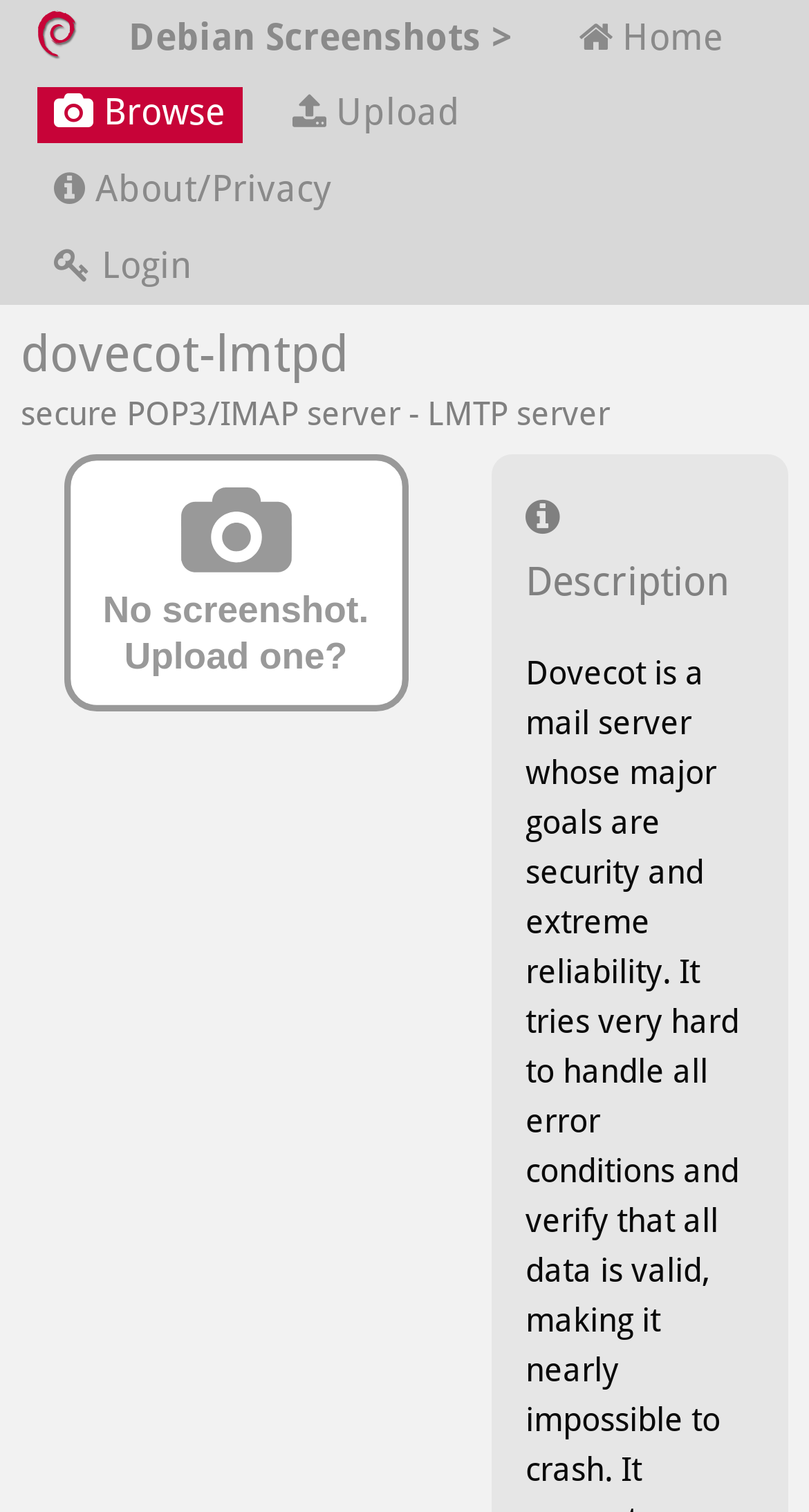What is the logo on the top left?
Please use the image to provide a one-word or short phrase answer.

Debian logo